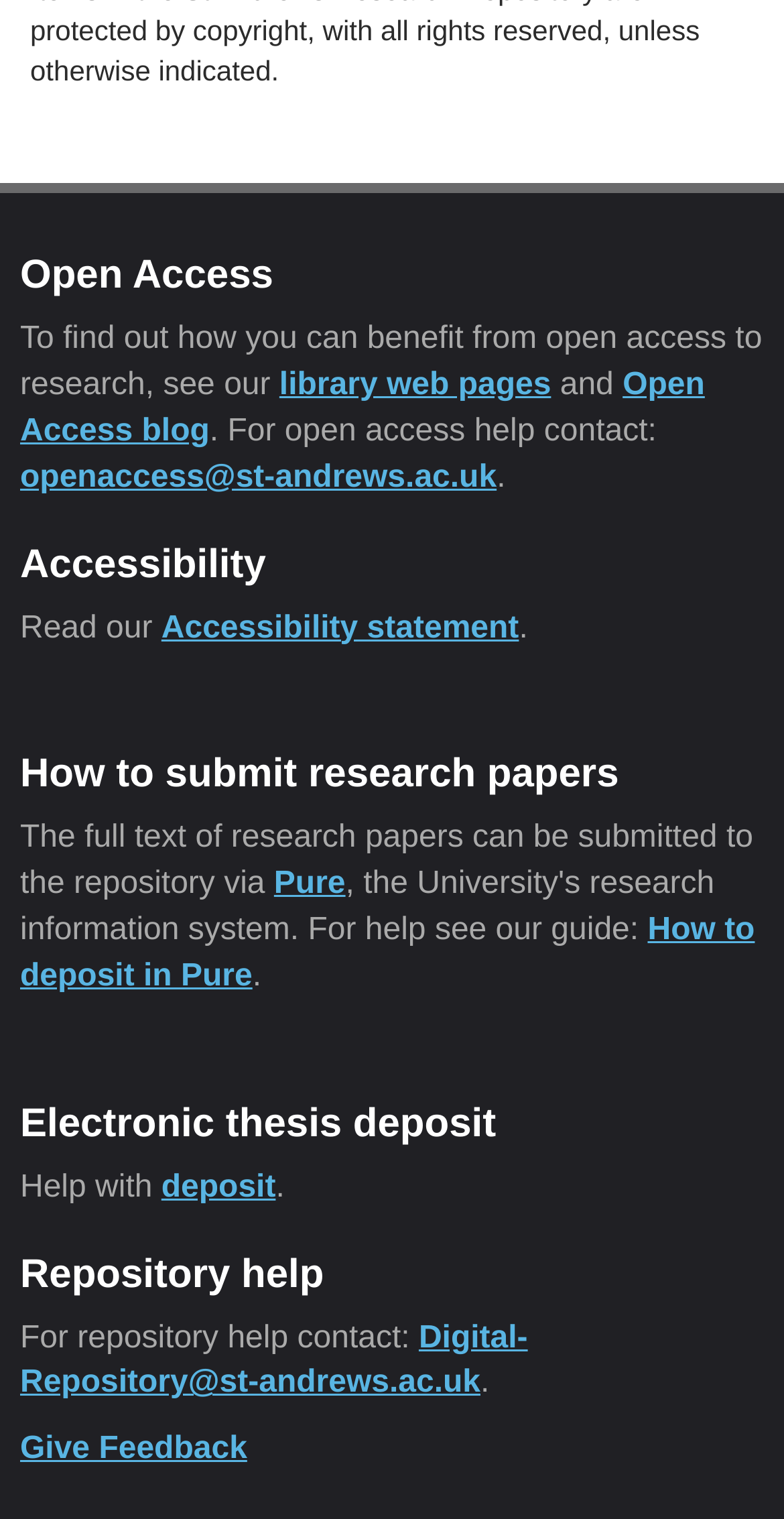Extract the bounding box for the UI element that matches this description: "Give Feedback".

[0.026, 0.943, 0.315, 0.966]